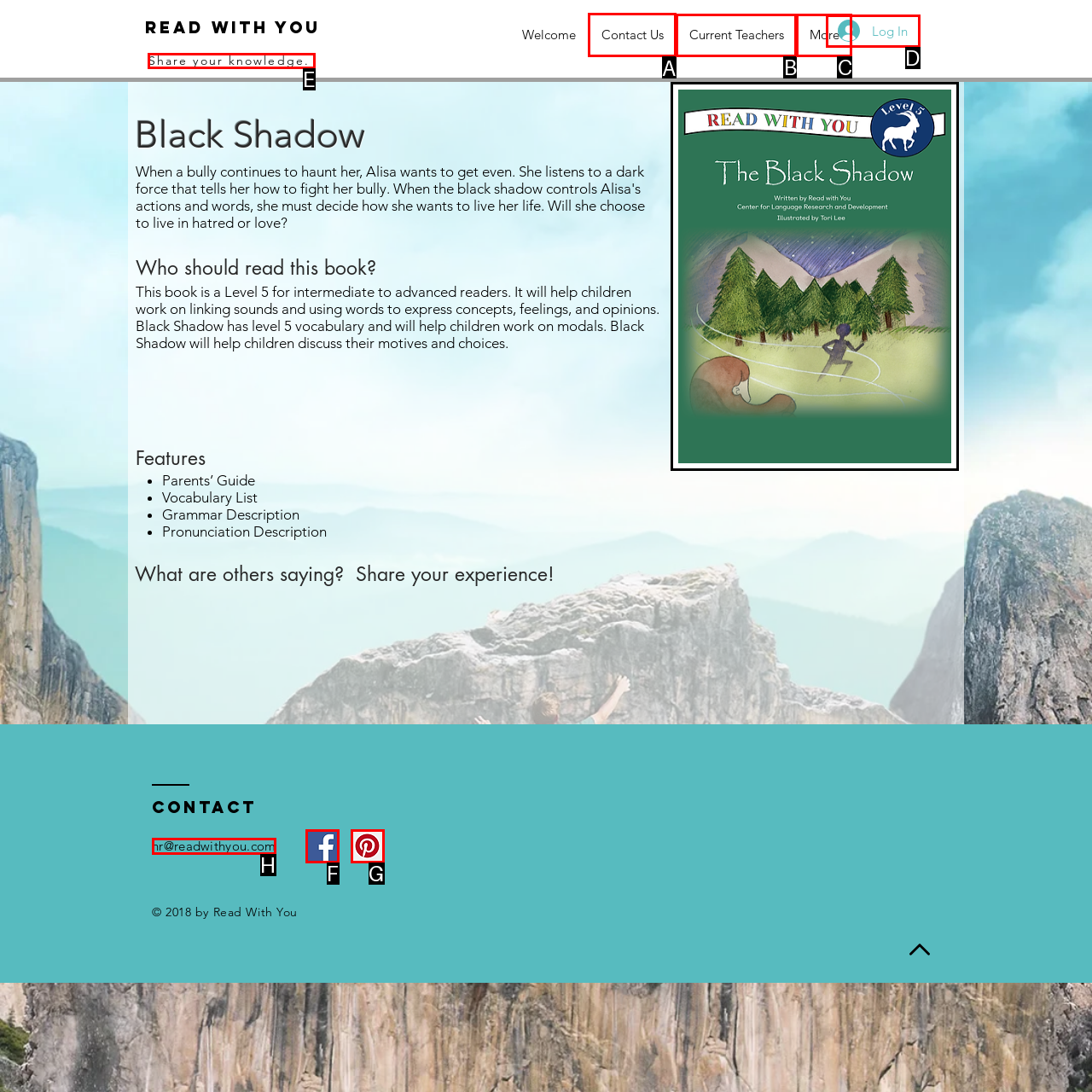Tell me which letter corresponds to the UI element that should be clicked to fulfill this instruction: Contact us
Answer using the letter of the chosen option directly.

A